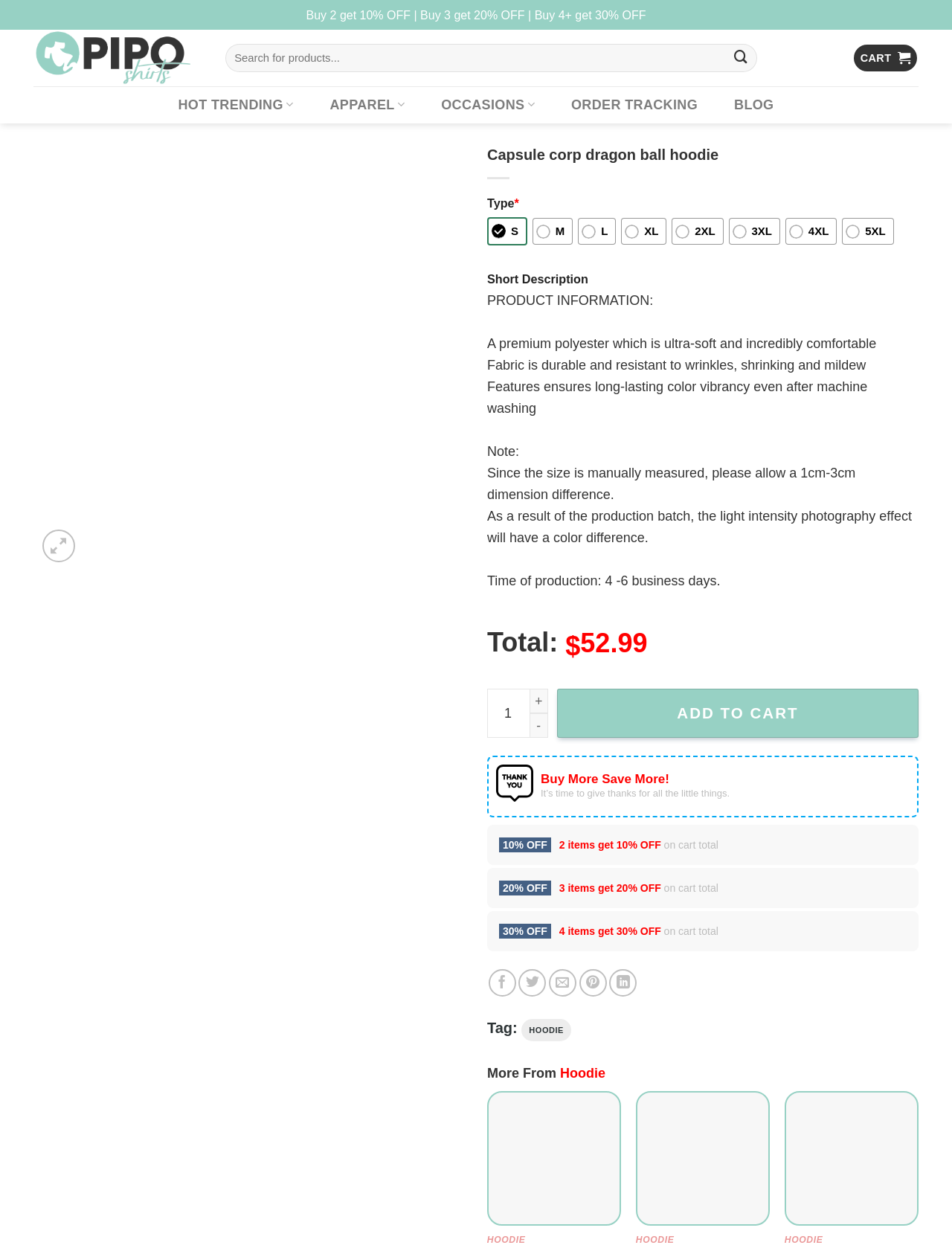Determine the bounding box coordinates for the region that must be clicked to execute the following instruction: "View more from Hoodie".

[0.512, 0.852, 0.965, 0.869]